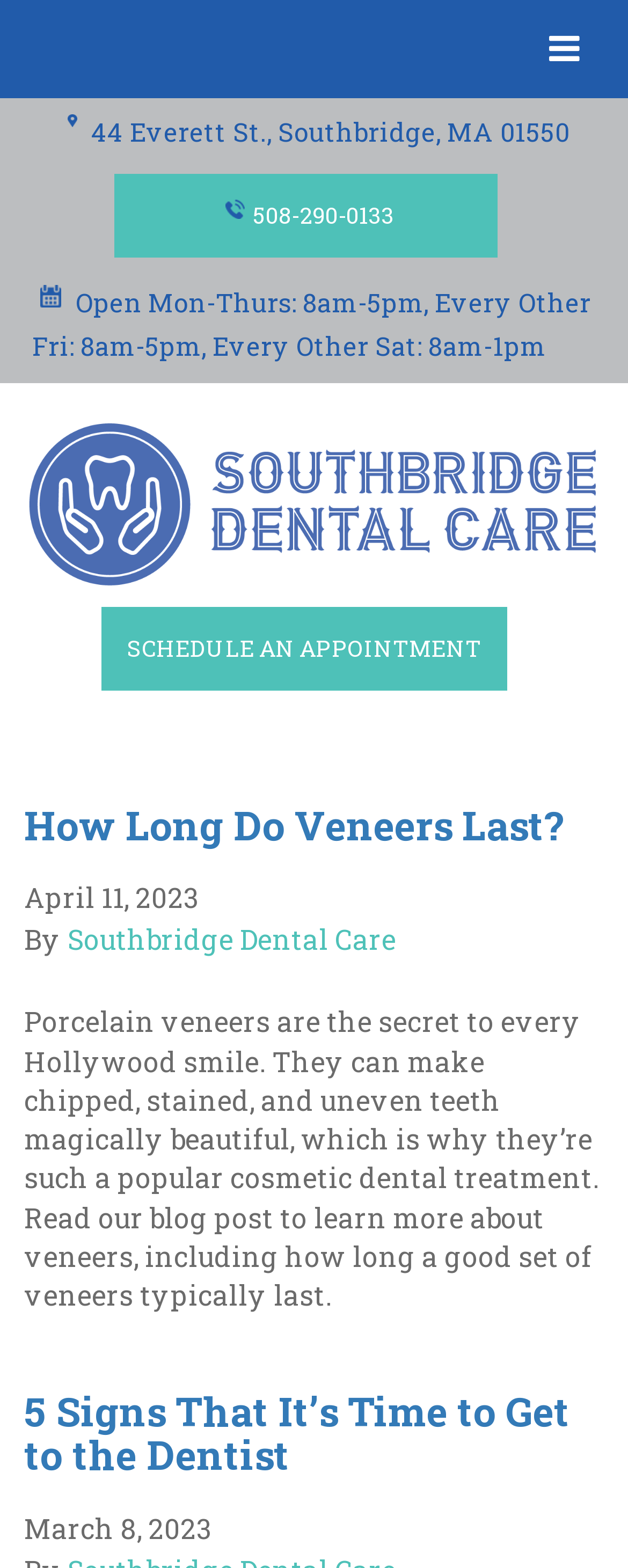Give a full account of the webpage's elements and their arrangement.

The webpage is a dental blog from Southbridge Dental Care, featuring the latest news and topics in the dental world. At the top left corner, there is a map marker icon with a link to the address "44 Everett St., Southbridge, MA 01550". Next to it, there is a phone icon with a link to the phone number "508-290-0133". A calendar icon is also present in the top left area.

Below these icons, there is a section displaying the office hours, "Open Mon-Thurs: 8am-5pm, Every Other Fri: 8am-5pm, Every Other Sat: 8am-1pm". This section also contains a link to "Southbridge Dental Care" and a button to "SCHEDULE AN APPOINTMENT".

The main content of the webpage is an article section, which takes up most of the page. There are two blog posts displayed. The first post is titled "How Long Do Veneers Last?" and features a brief summary of the article, which discusses porcelain veneers and their durability. The post is dated "April 11, 2023".

The second post is titled "5 Signs That It’s Time to Get to the Dentist" and also features a brief summary of the article. This post is dated "March 8, 2023". Both posts have links to read the full article.

At the top right corner, there is a button to "Toggle Menu". Overall, the webpage has a clean layout, with clear headings and concise text, making it easy to navigate and read.